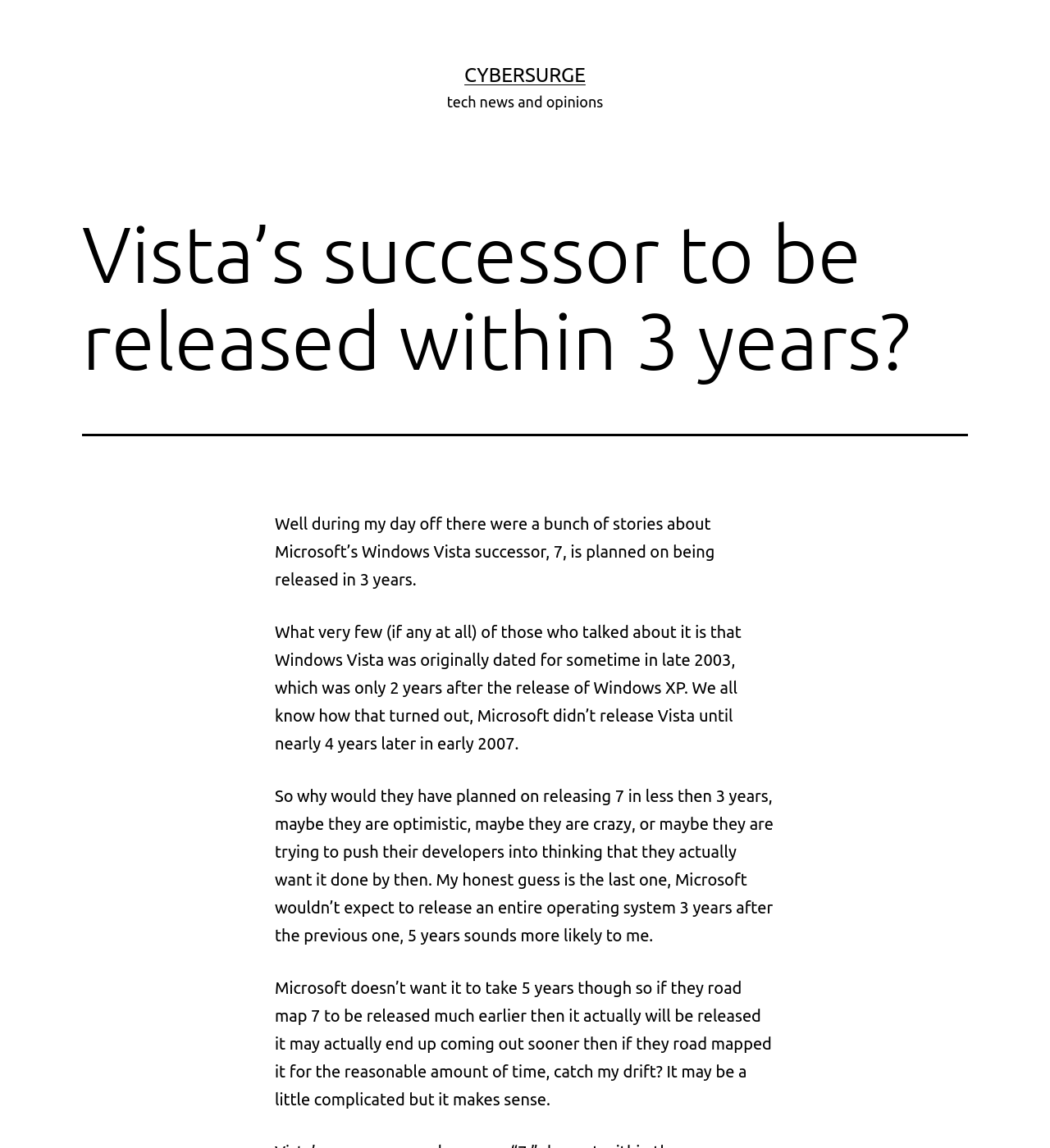What was the original release date of Windows Vista?
Refer to the screenshot and deliver a thorough answer to the question presented.

The original release date of Windows Vista can be found in the static text element located at [0.262, 0.542, 0.706, 0.655], which mentions that Windows Vista was originally dated for sometime in late 2003.